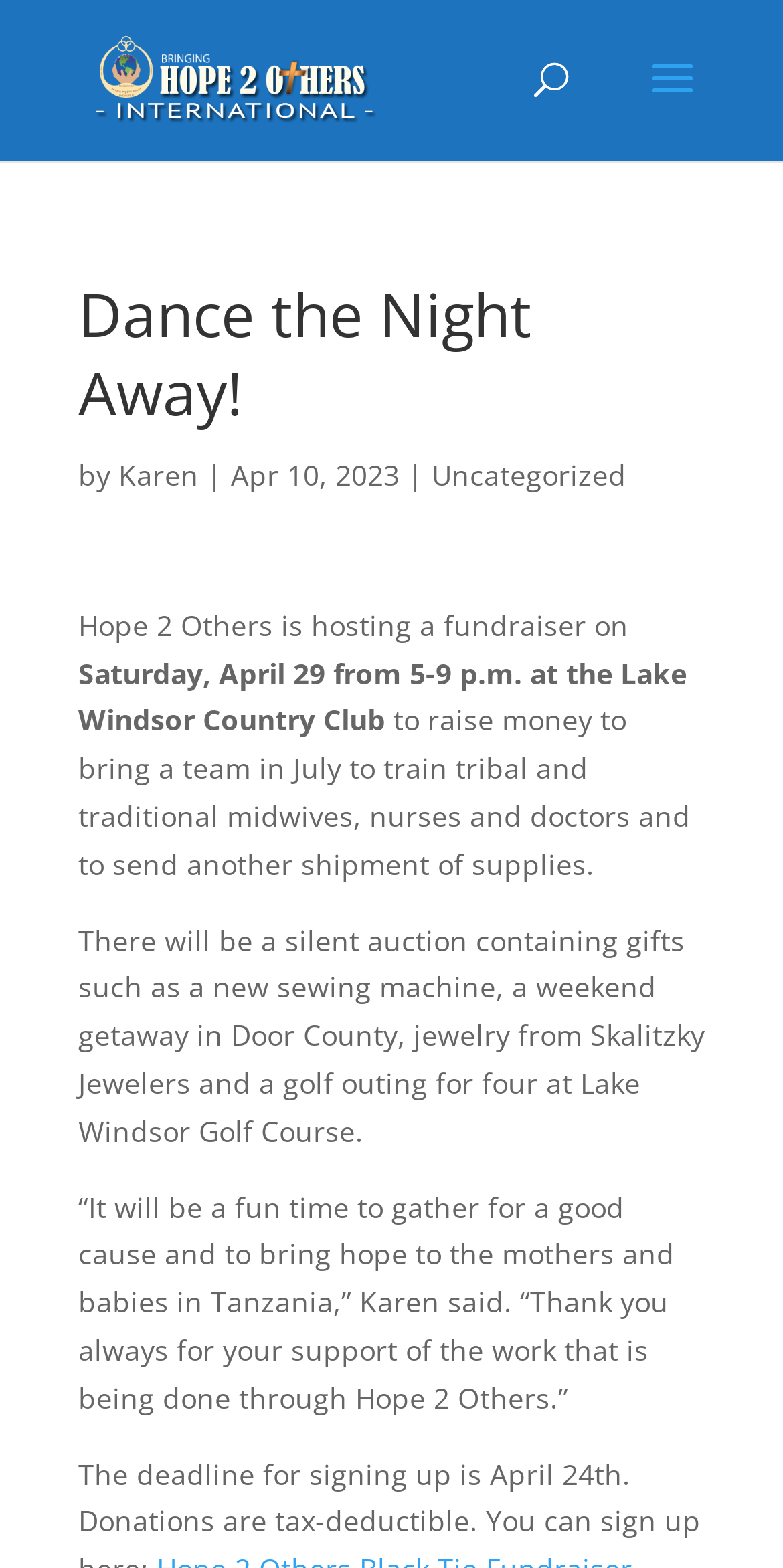Give an in-depth explanation of the webpage layout and content.

The webpage is about a fundraising event organized by "Bringing Hope 2 Others" titled "Dance the Night Away!". At the top left, there is a link to "Bringing Hope 2 Others" accompanied by an image with the same name. Below this, there is a search bar spanning almost the entire width of the page.

The main content of the page is divided into sections. The first section has a heading "Dance the Night Away!" followed by the author's name "Karen" and the date "Apr 10, 2023". Below this, there is a category link "Uncategorized".

The main article starts with a paragraph describing the fundraising event, which will take place on Saturday, April 29 from 5-9 p.m. at the Lake Windsor Country Club. The event aims to raise money to support a team of midwives, nurses, and doctors in Tanzania and to send a shipment of supplies.

The next paragraph describes the silent auction that will be held during the event, featuring gifts such as a sewing machine, a weekend getaway, jewelry, and a golf outing. The final paragraph is a quote from Karen, expressing gratitude for the support and encouraging people to attend the event for a good cause.

Overall, the webpage is informative, providing details about the fundraising event and its purpose, with a clear structure and easy-to-read text.